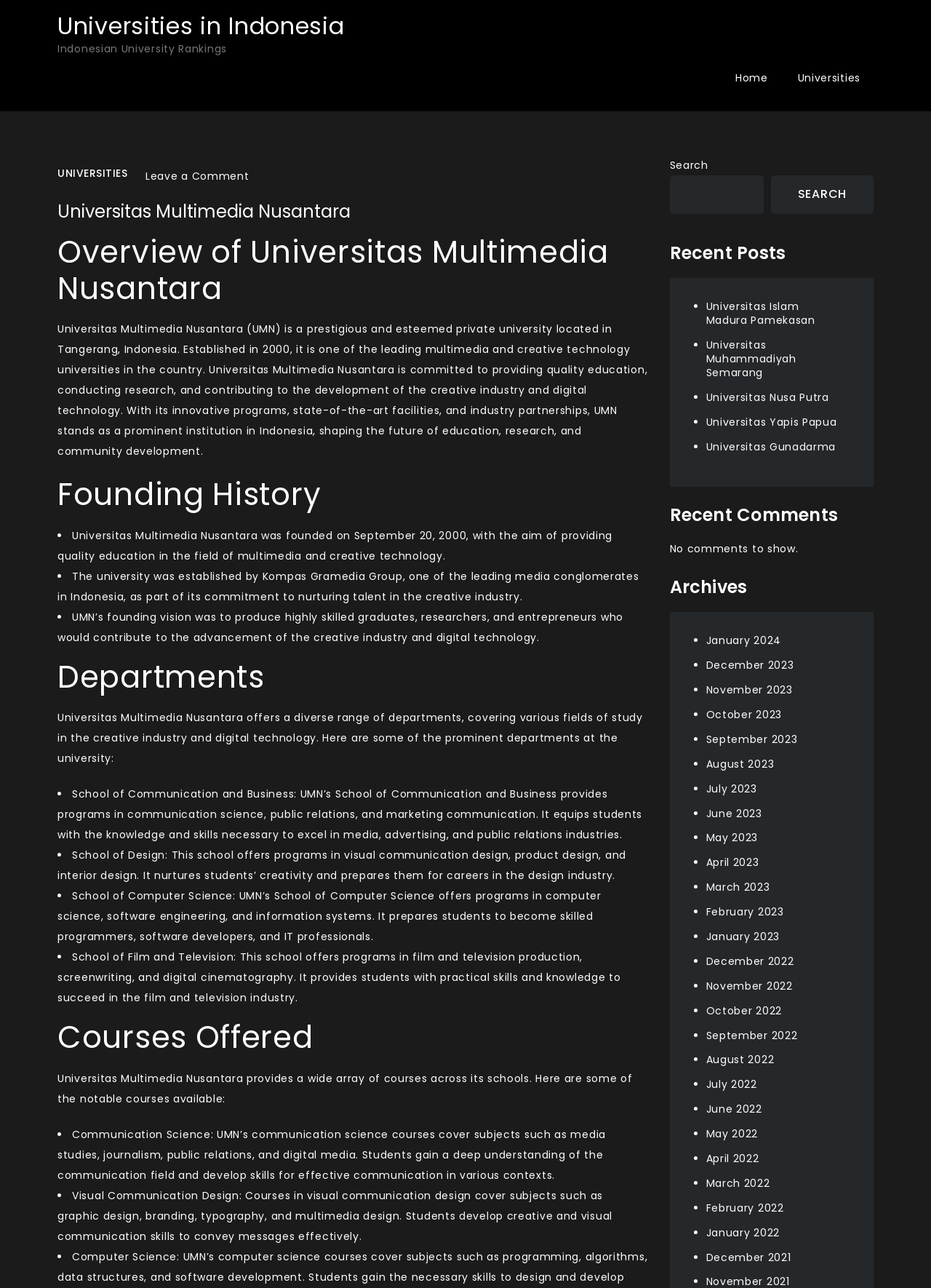What is the founding vision of the university?
Based on the image, give a concise answer in the form of a single word or short phrase.

To produce highly skilled graduates, researchers, and entrepreneurs